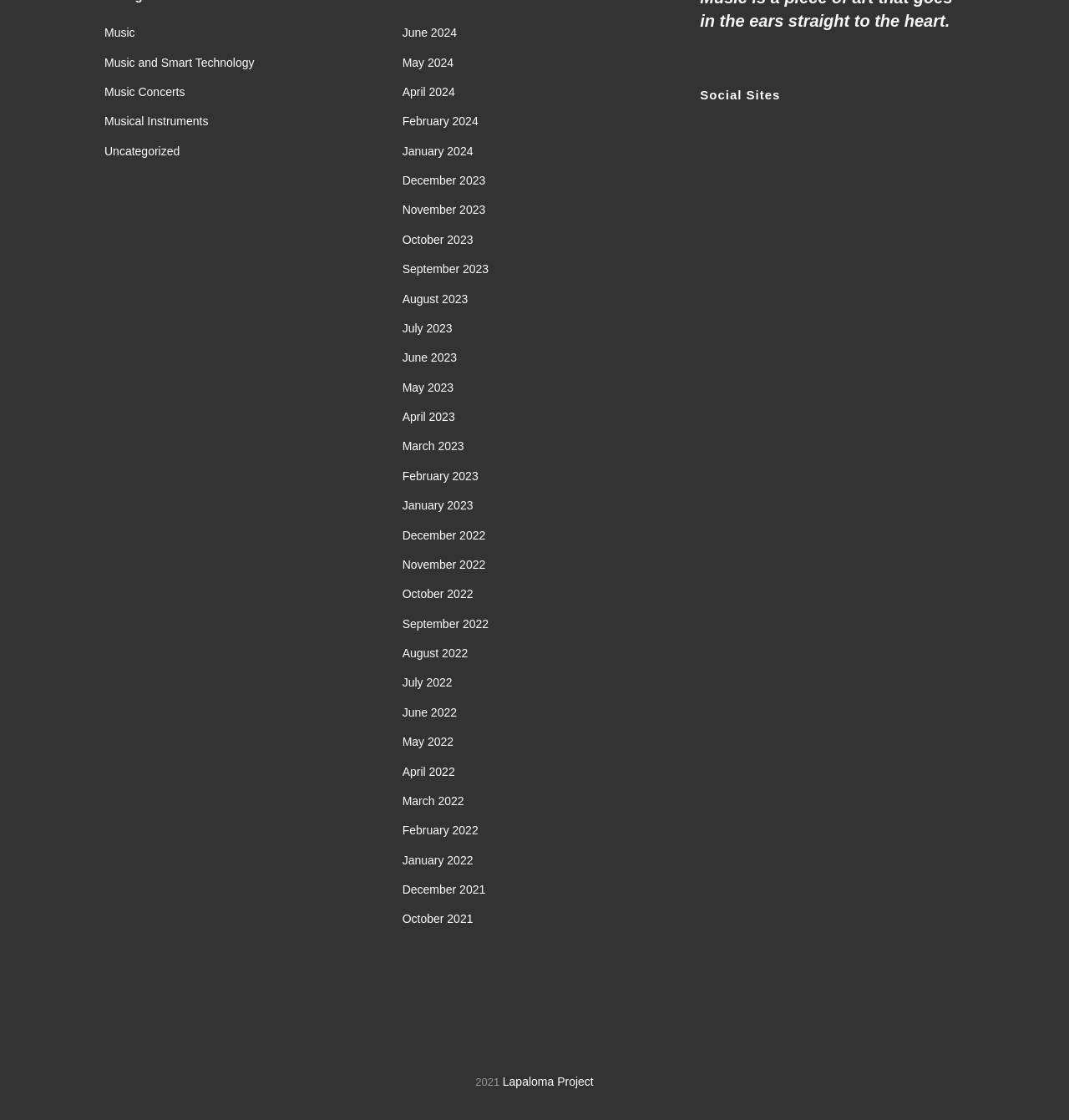What is the year mentioned in the static text at the bottom of the webpage?
Using the information presented in the image, please offer a detailed response to the question.

The year mentioned in the static text at the bottom of the webpage is '2021' because it is explicitly stated in the text '2021'.